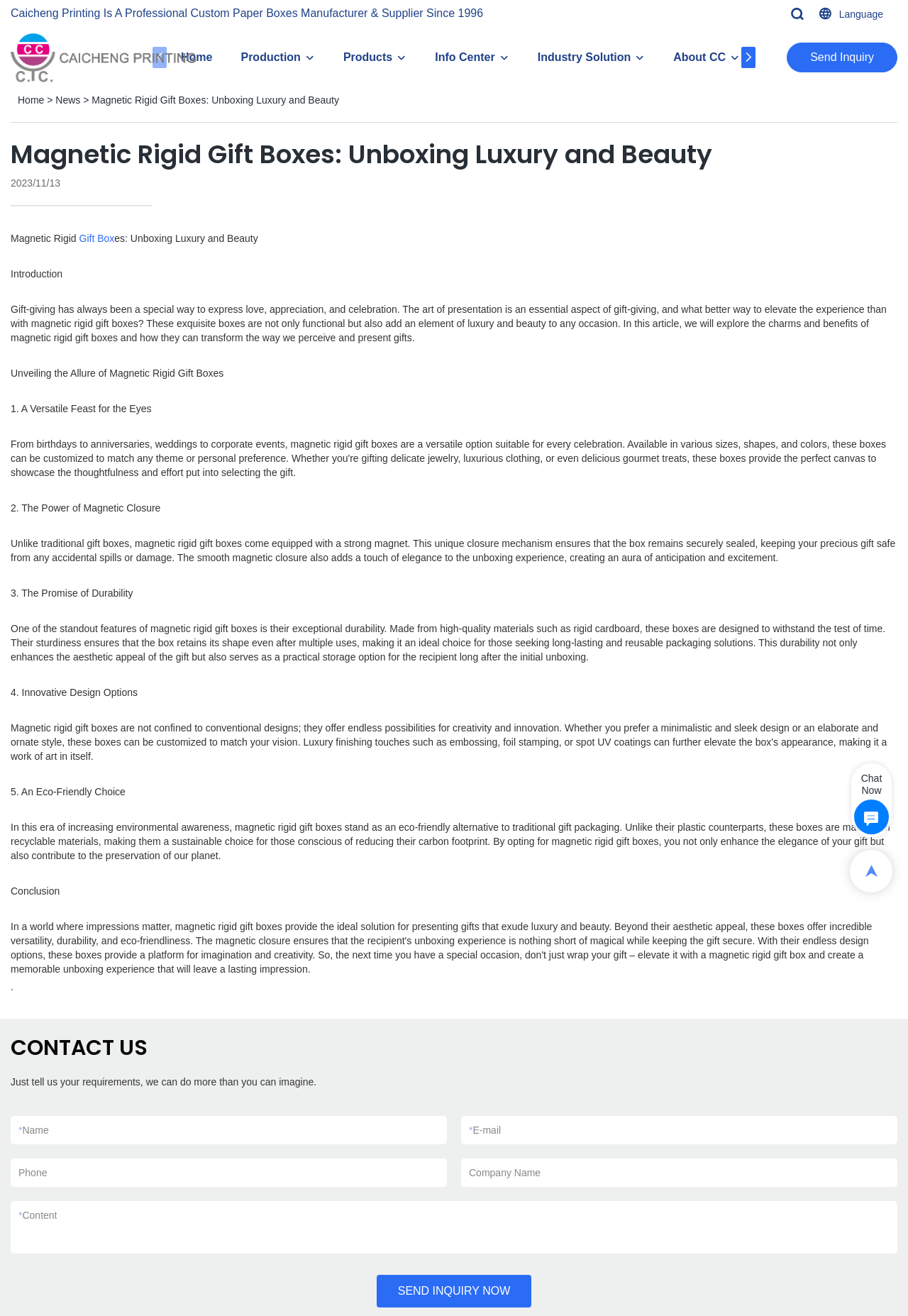How many textboxes are there in the contact form?
Based on the screenshot, provide a one-word or short-phrase response.

5